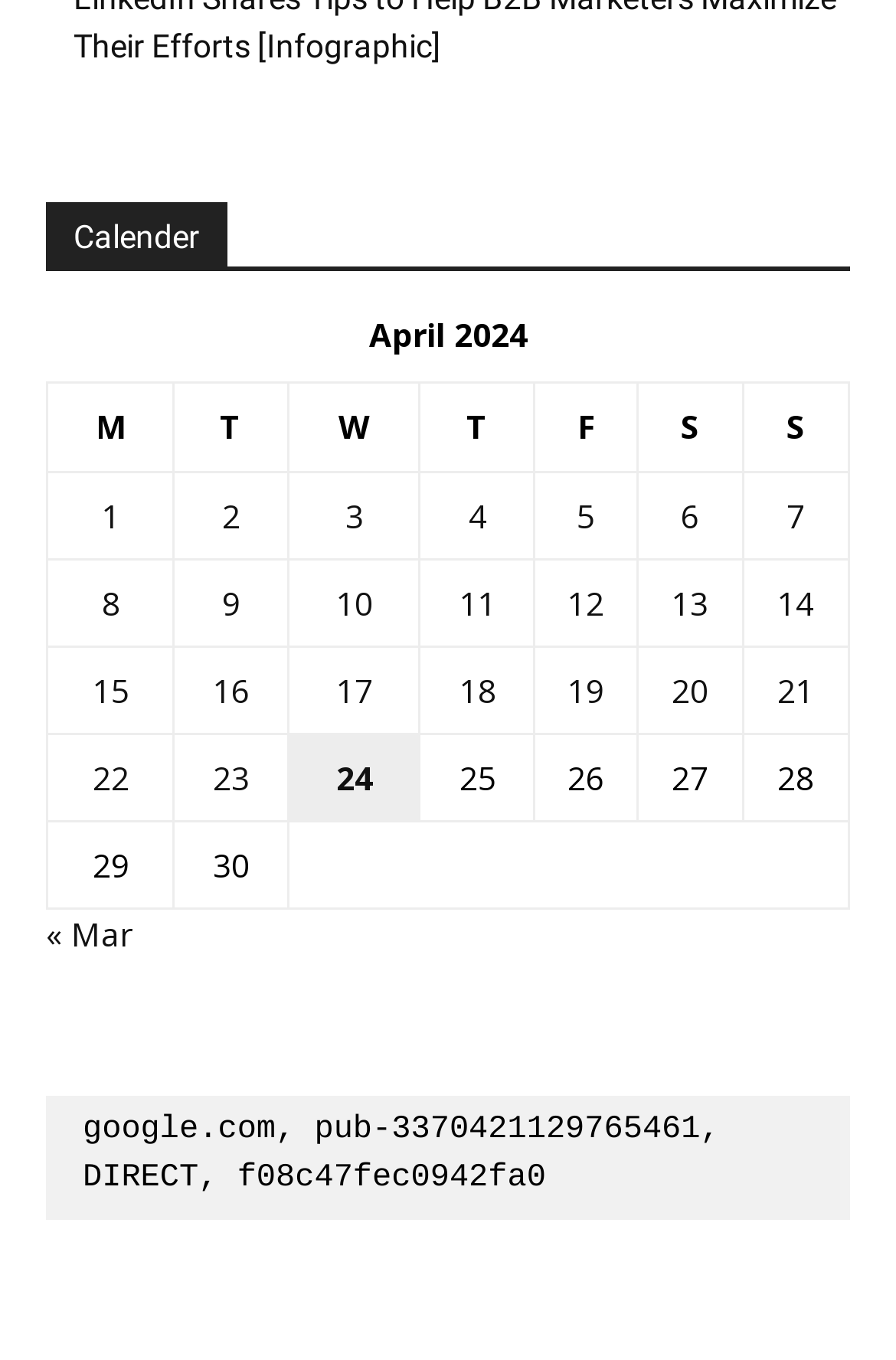Predict the bounding box coordinates for the UI element described as: "21". The coordinates should be four float numbers between 0 and 1, presented as [left, top, right, bottom].

[0.868, 0.492, 0.909, 0.524]